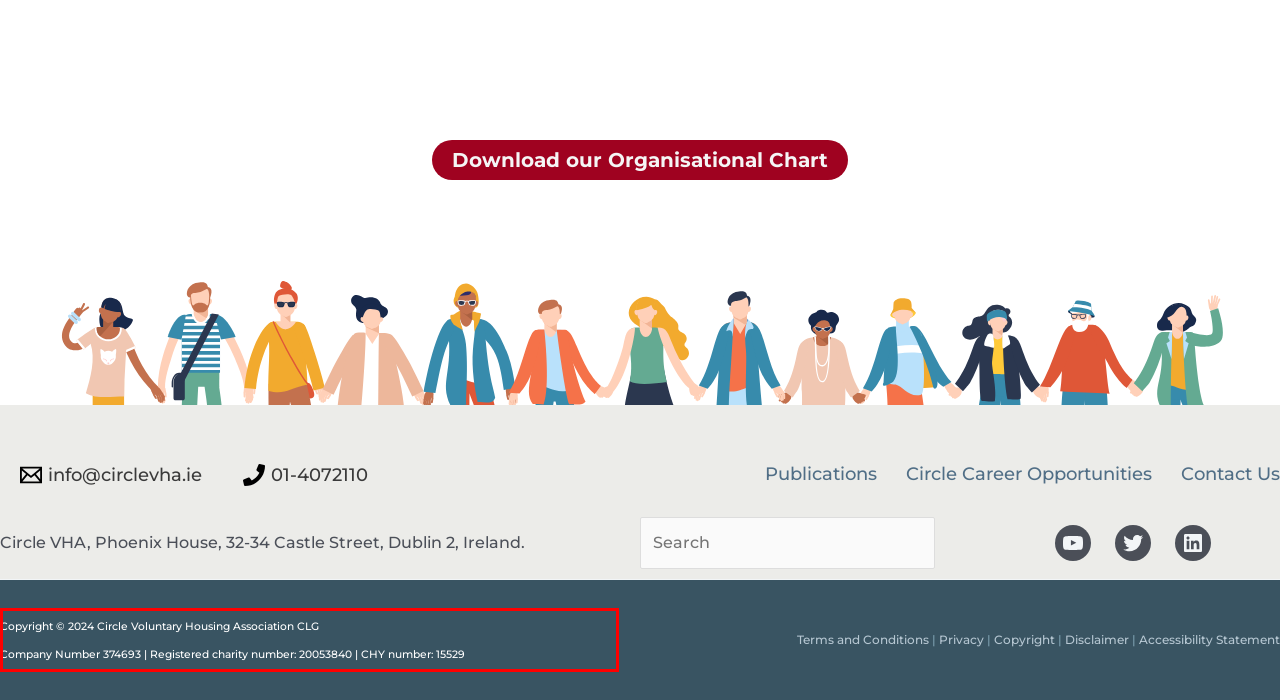With the provided screenshot of a webpage, locate the red bounding box and perform OCR to extract the text content inside it.

Copyright © 2024 Circle Voluntary Housing Association CLG Company Number 374693 | Registered charity number: 20053840 | CHY number: 15529